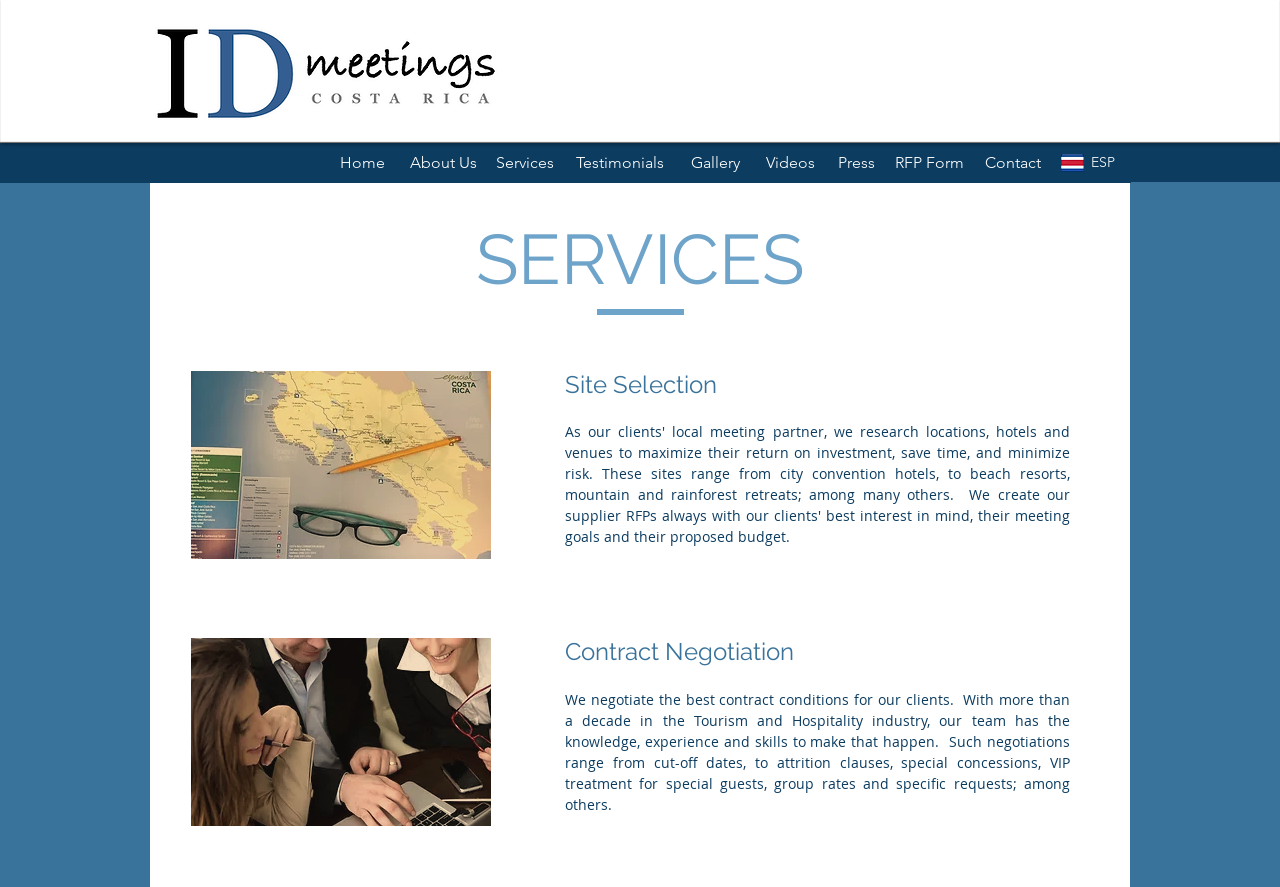Determine the bounding box coordinates of the region to click in order to accomplish the following instruction: "Click GET STARTED NOW". Provide the coordinates as four float numbers between 0 and 1, specifically [left, top, right, bottom].

None